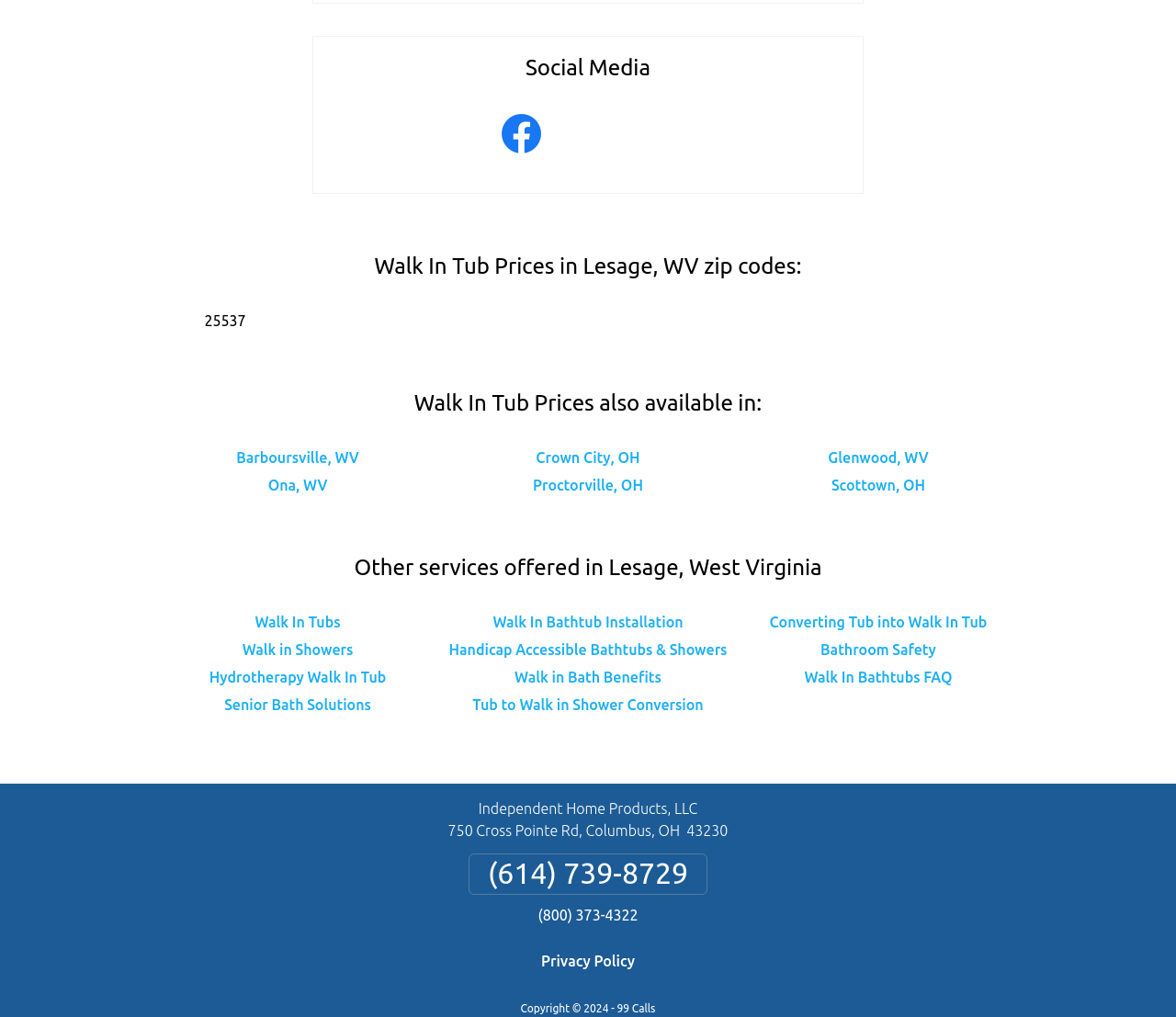Please give a succinct answer using a single word or phrase:
What is the main topic of this webpage?

Walk In Tubs